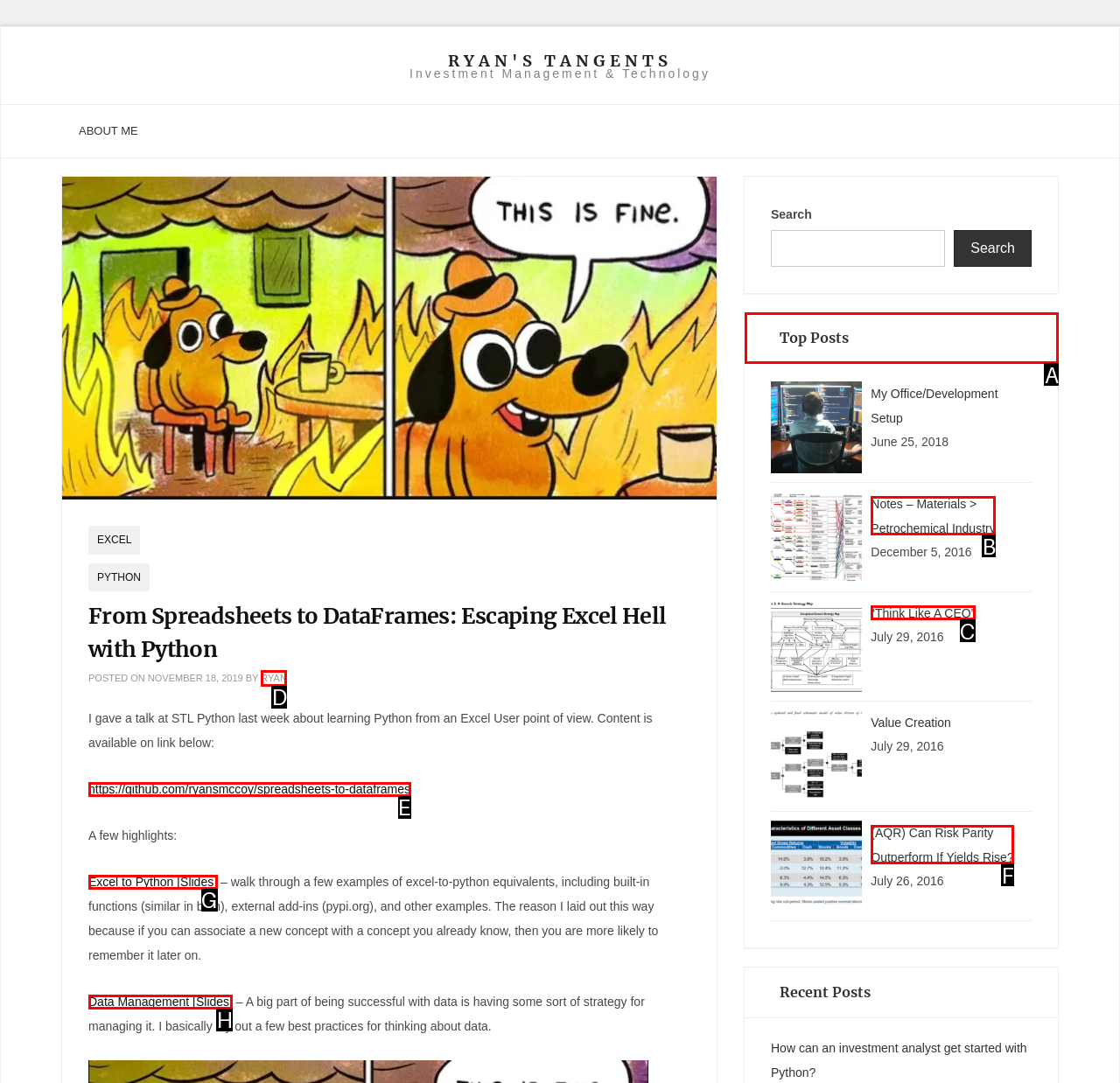Tell me which option I should click to complete the following task: View the 'Top Posts'
Answer with the option's letter from the given choices directly.

A